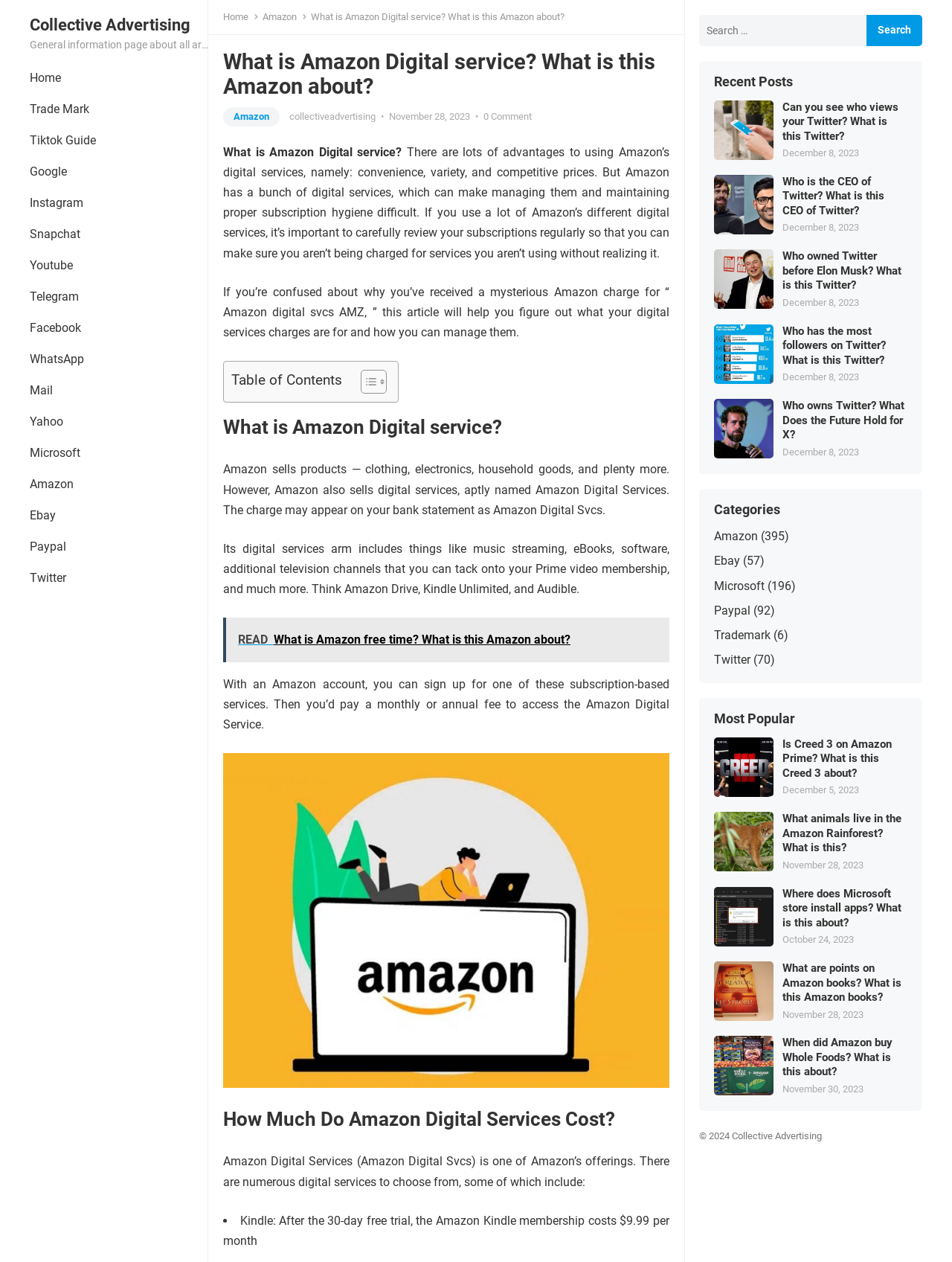Please find the bounding box coordinates of the clickable region needed to complete the following instruction: "Click the 'Home' link". The bounding box coordinates must consist of four float numbers between 0 and 1, i.e., [left, top, right, bottom].

[0.016, 0.05, 0.08, 0.075]